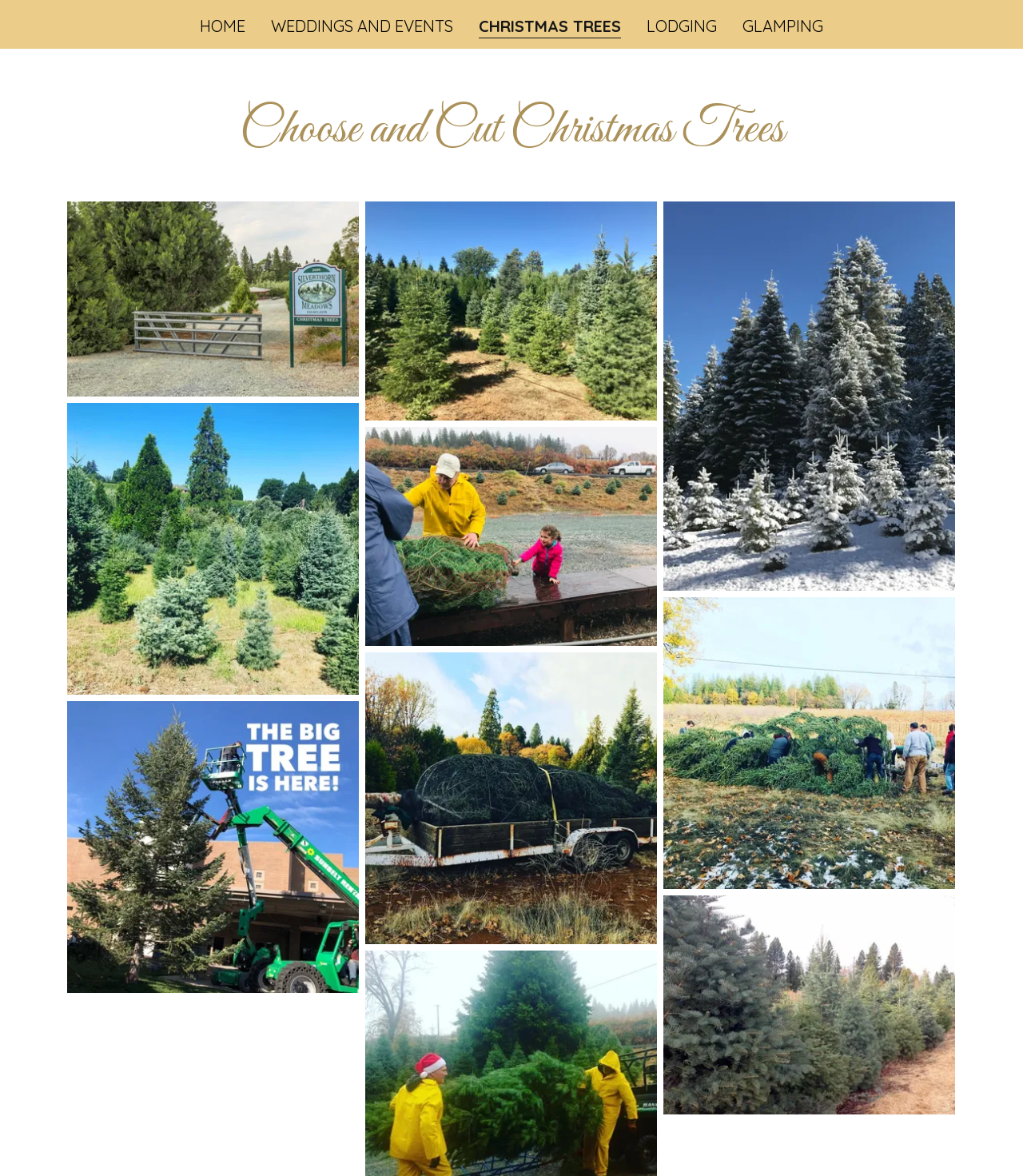Describe all significant elements and features of the webpage.

The webpage is about Christmas Trees, with a main section at the top of the page. The main section contains a navigation menu with five links: "HOME", "WEDDINGS AND EVENTS", "CHRISTMAS TREES", "LODGING", and "GLAMPING", which are positioned horizontally across the top of the page.

Below the navigation menu, there is a heading that reads "Choose and Cut Christmas Trees". Underneath the heading, there are nine images arranged in a grid-like pattern, taking up most of the page. The images are scattered across the page, with three rows of three images each. The images are positioned in a way that they are not perfectly aligned, giving a sense of randomness to the layout.

The images are of varying sizes, but they are all roughly rectangular in shape. They appear to be showcasing different types of Christmas trees, with some images showing trees in a natural setting and others showing trees decorated with lights and ornaments.